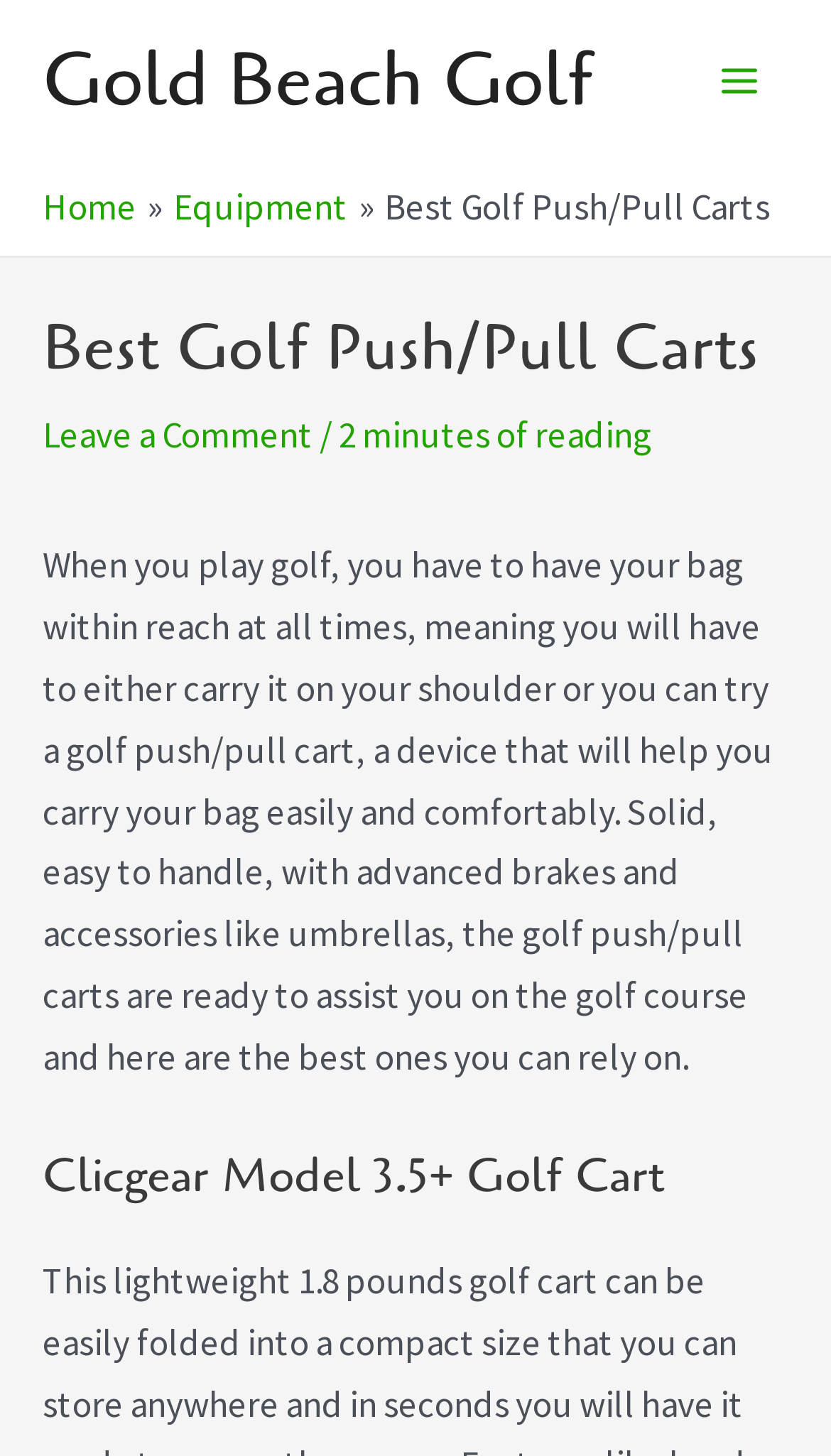Use a single word or phrase to answer the question:
How long does it take to read the article?

2 minutes